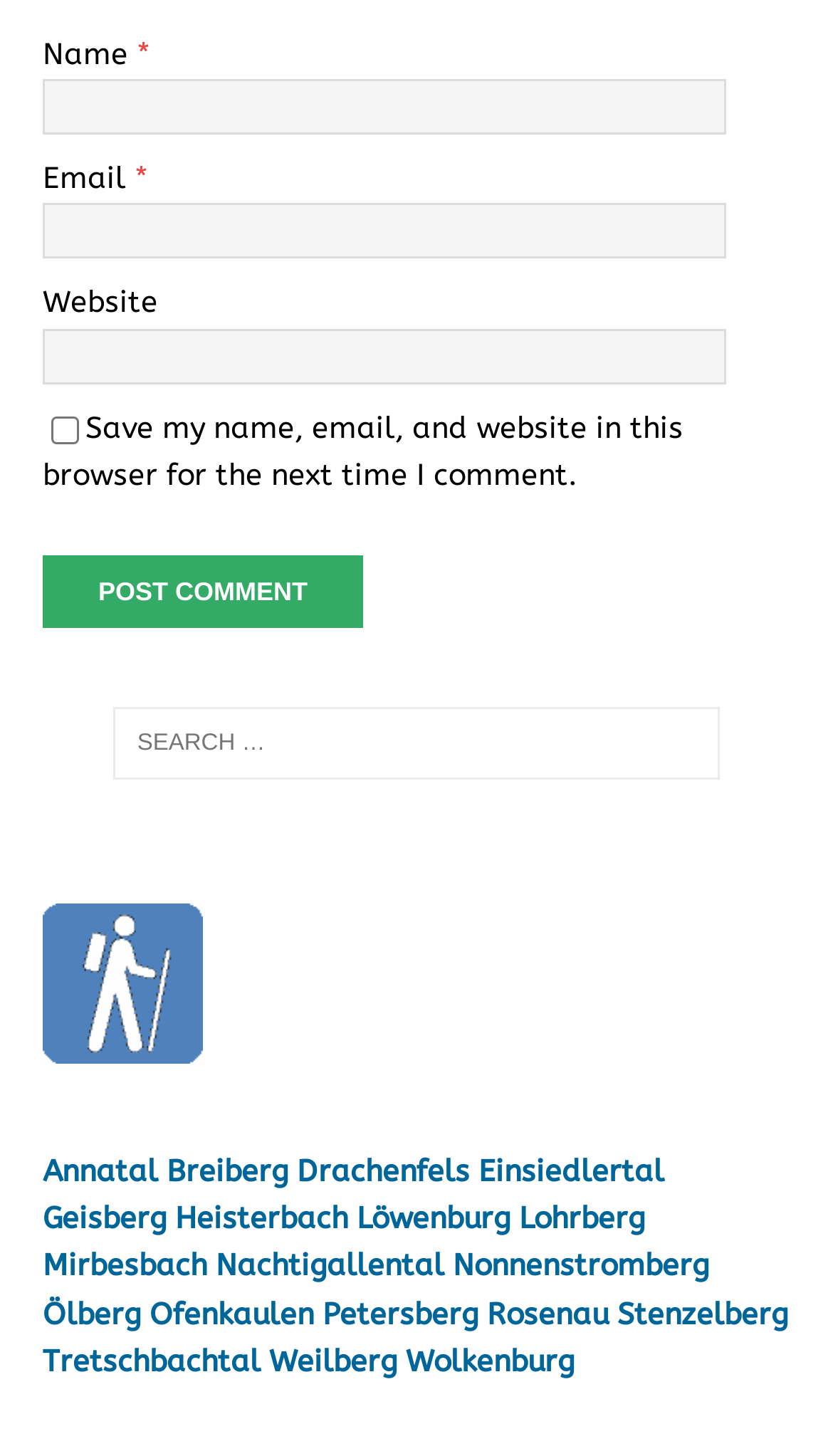Please determine the bounding box coordinates of the clickable area required to carry out the following instruction: "Search for something". The coordinates must be four float numbers between 0 and 1, represented as [left, top, right, bottom].

[0.137, 0.486, 0.863, 0.536]